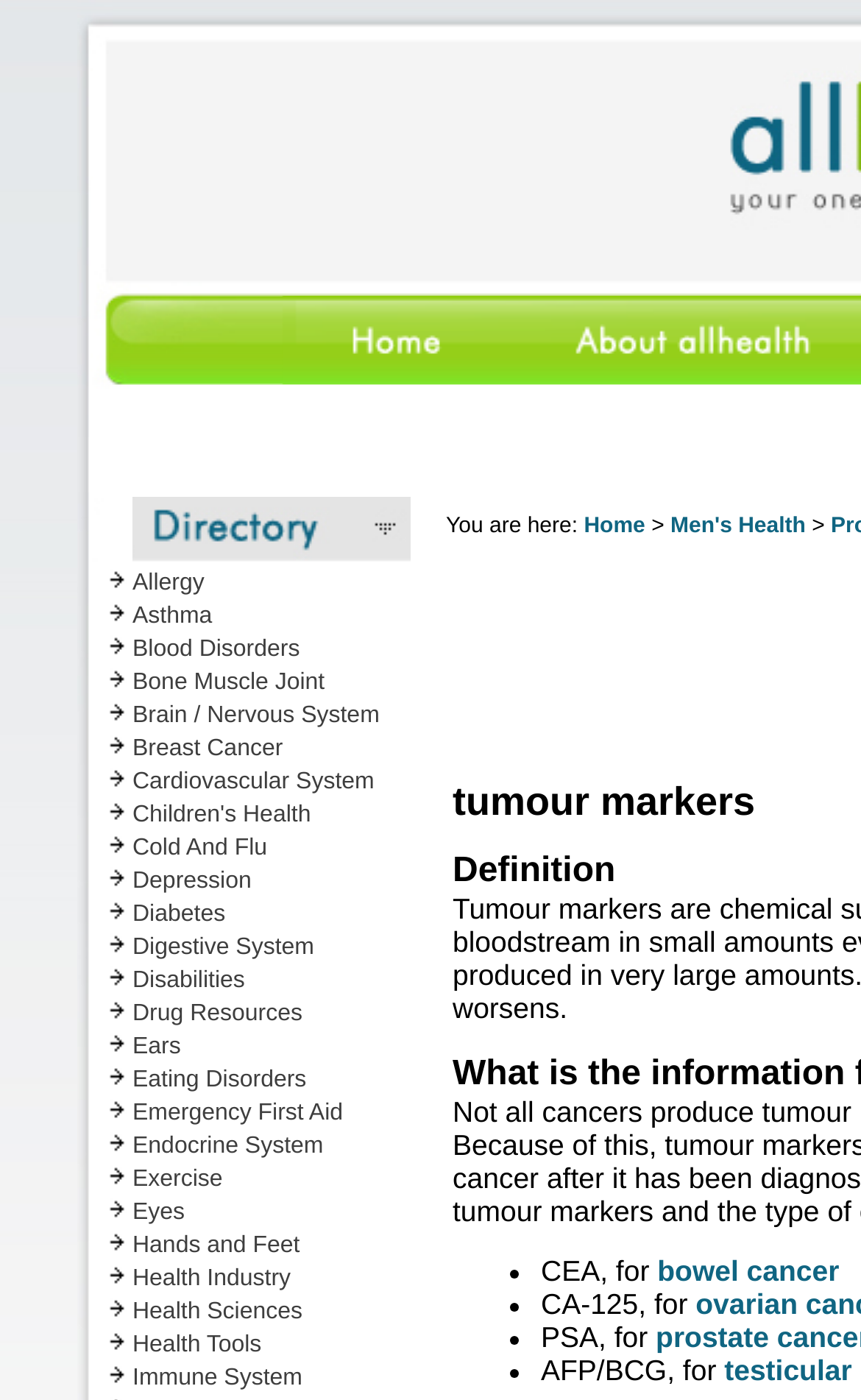Determine the bounding box coordinates of the clickable element to complete this instruction: "View 'Reach Bravo Operations and Integration Manual'". Provide the coordinates in the format of four float numbers between 0 and 1, [left, top, right, bottom].

None